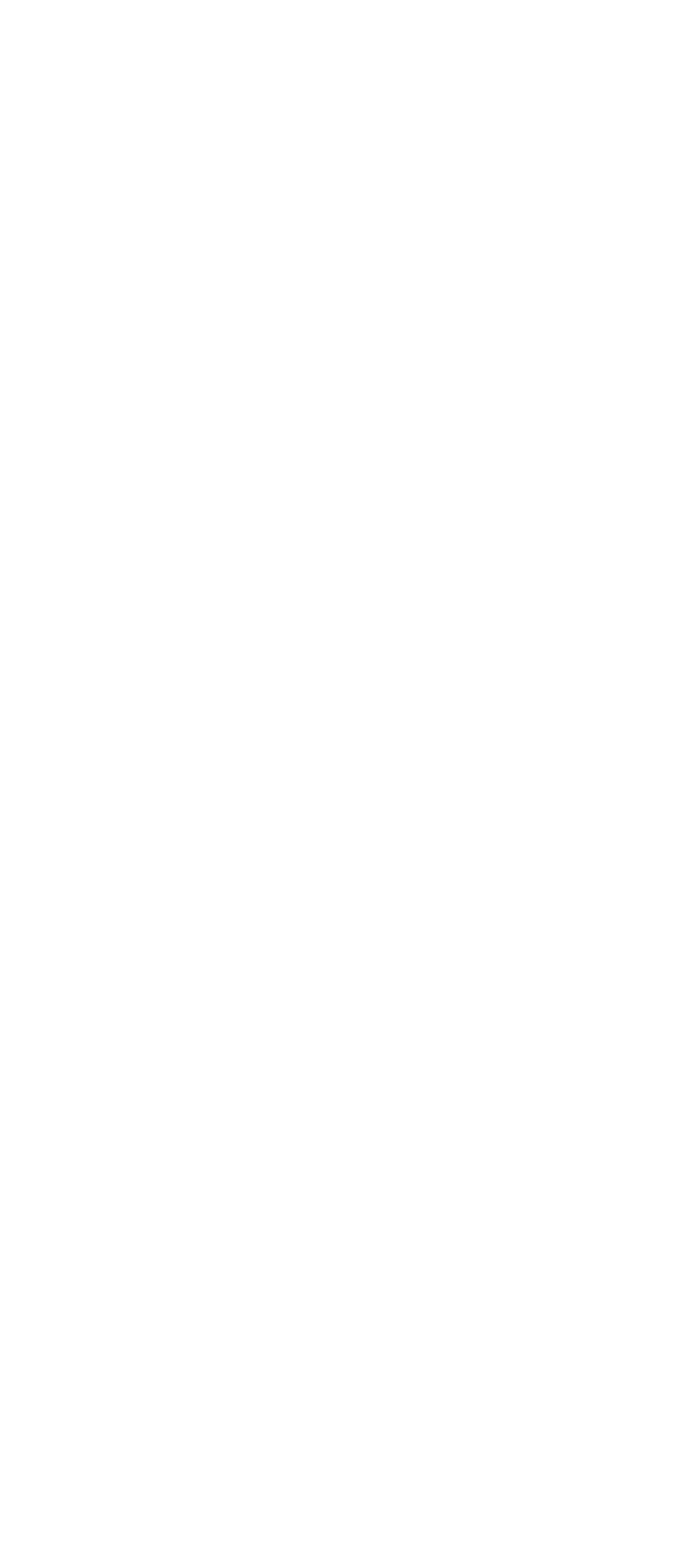Please pinpoint the bounding box coordinates for the region I should click to adhere to this instruction: "Share this story on facebook".

[0.038, 0.106, 0.121, 0.141]